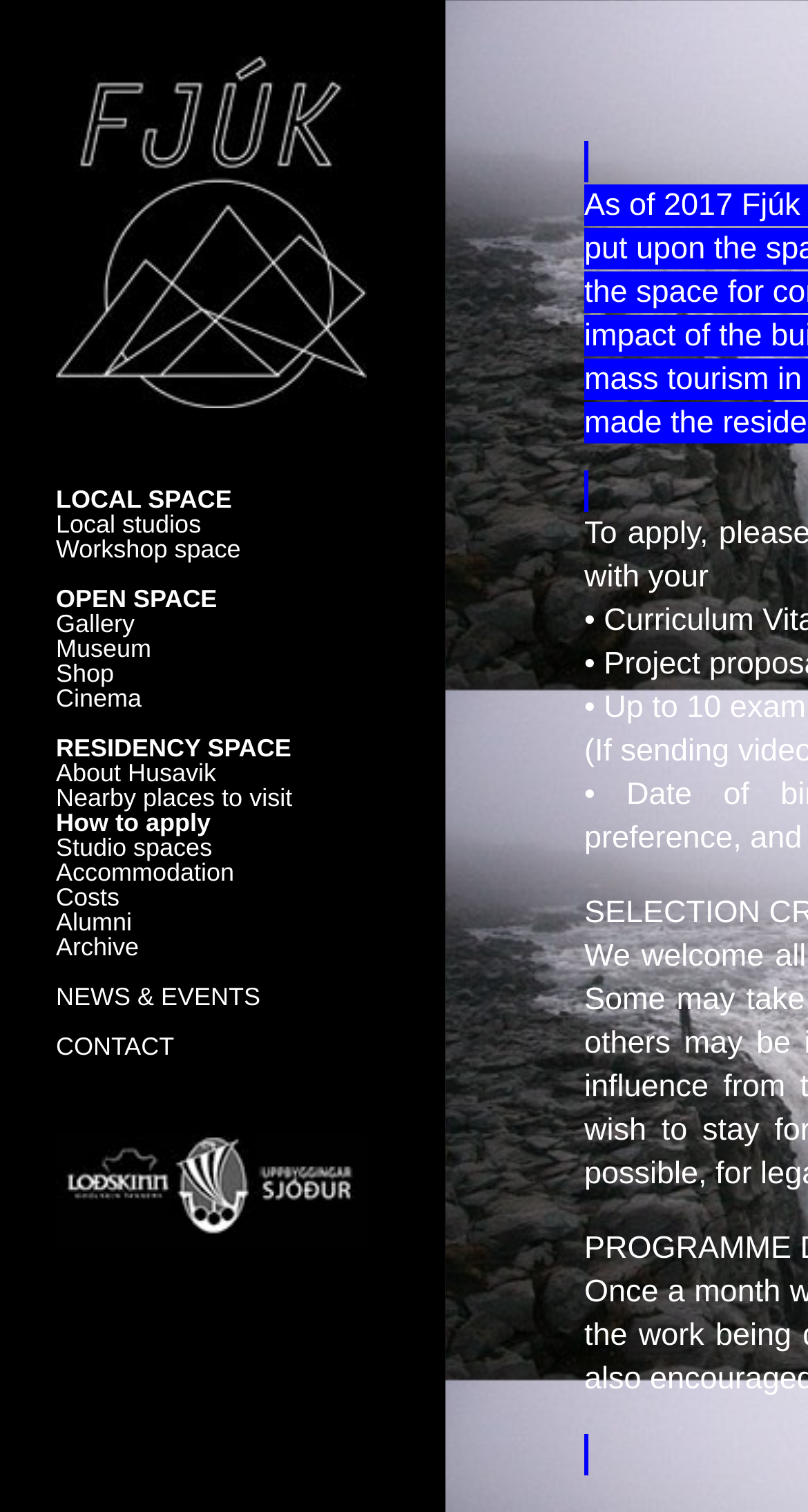Find the bounding box coordinates of the element to click in order to complete the given instruction: "Contact the arts centre."

[0.069, 0.683, 0.216, 0.702]